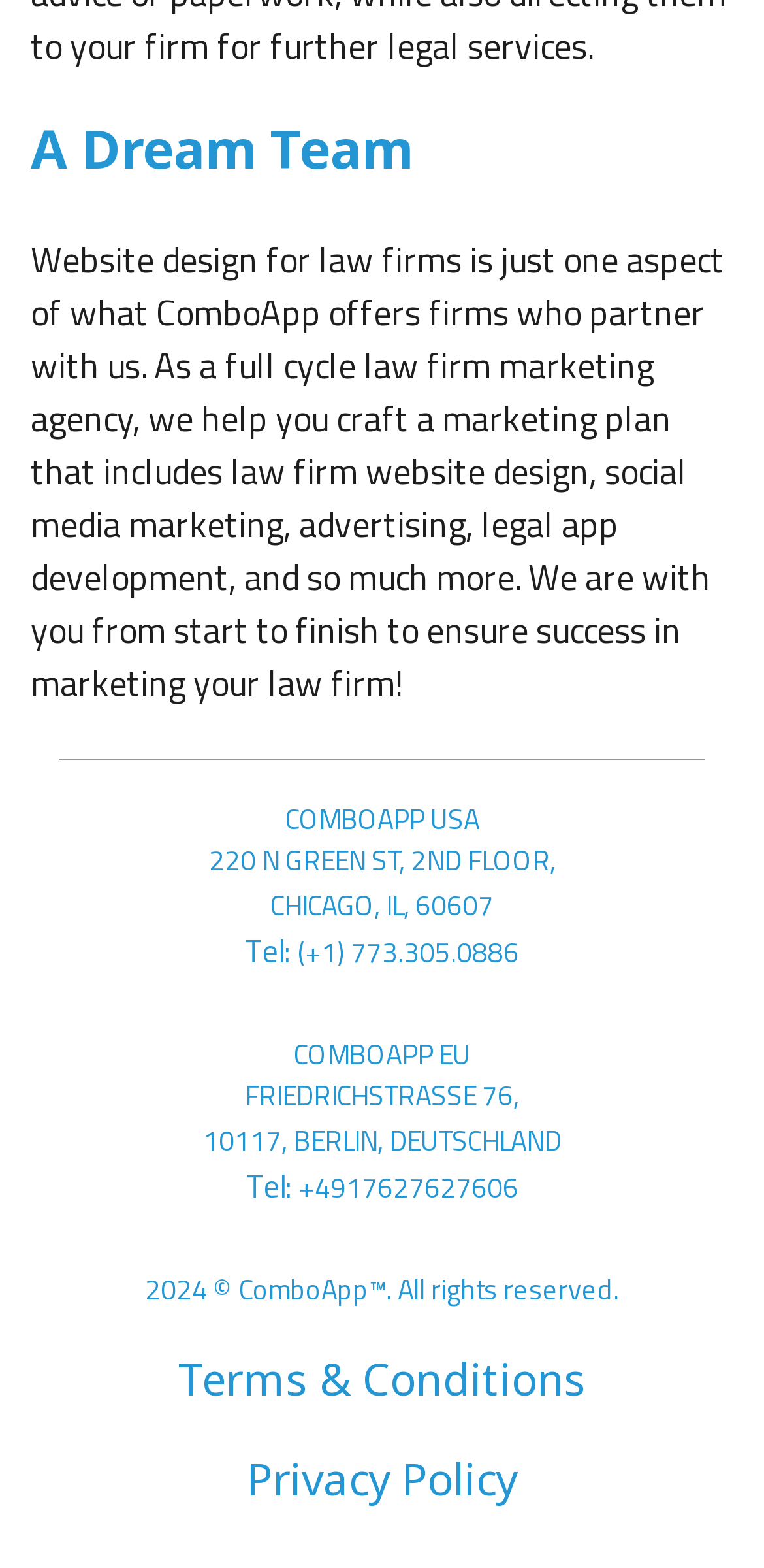What year is the copyright for?
Craft a detailed and extensive response to the question.

The copyright year is mentioned in the footer section of the webpage, specifically in the text '2024'.